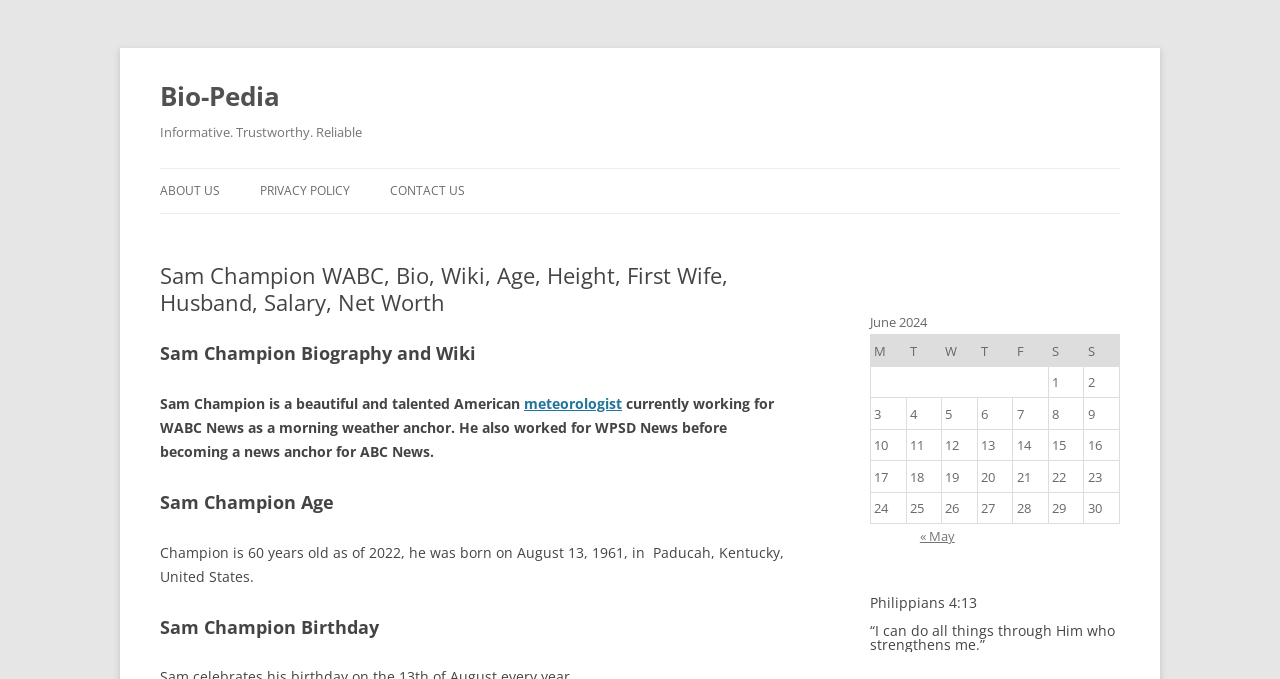What is the month displayed in the table on the webpage?
Provide a detailed answer to the question using information from the image.

The table on the webpage displays a calendar for June 2024, with days of the week and dates listed.